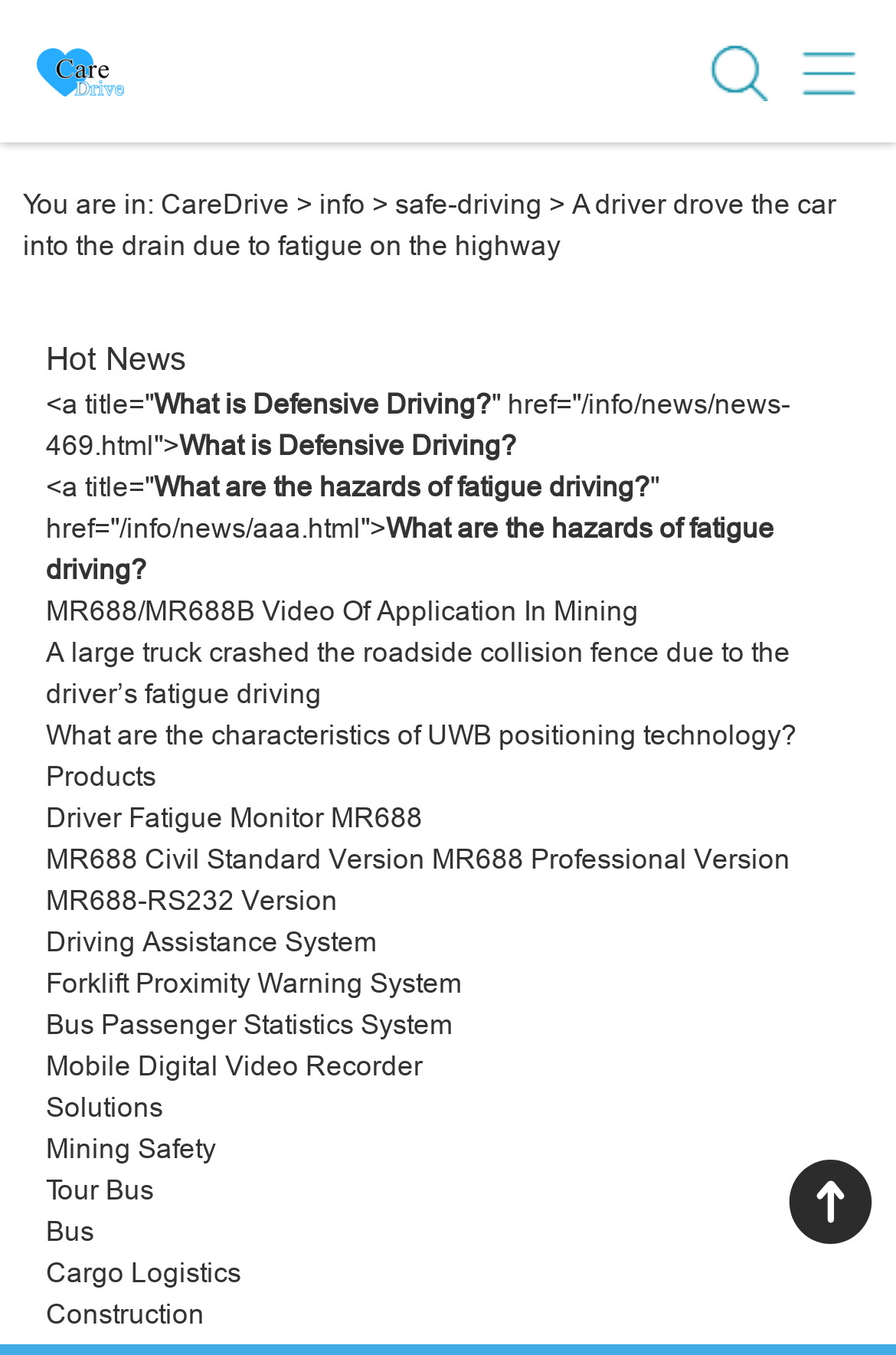What is the category of the first product?
Utilize the image to construct a detailed and well-explained answer.

I found the category of the first product by looking at the 'Products' section, which is located at the bottom left of the webpage. The first product listed is 'Driver Fatigue Monitor MR688', which is a type of product that monitors driver fatigue.